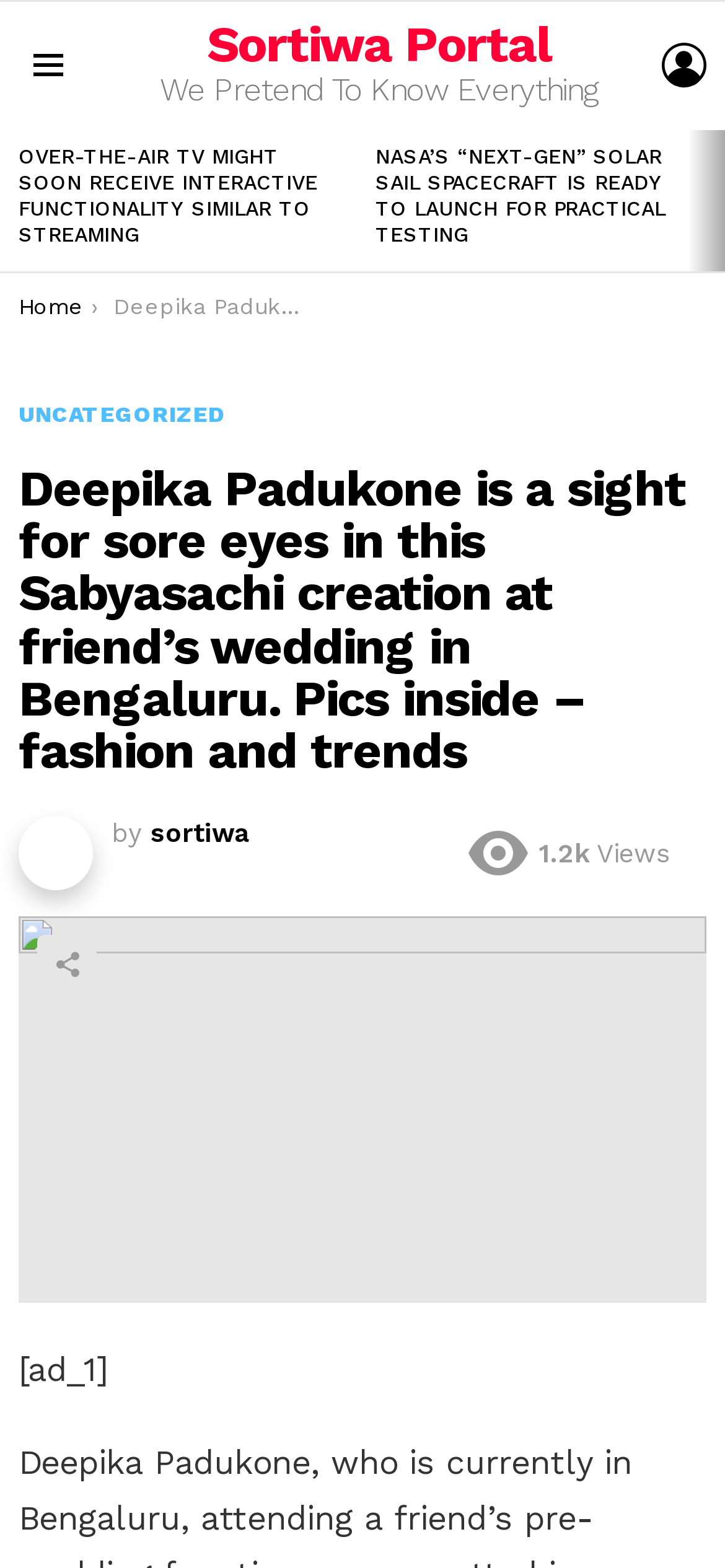Locate the bounding box coordinates of the clickable part needed for the task: "Click on the menu".

[0.026, 0.027, 0.108, 0.055]